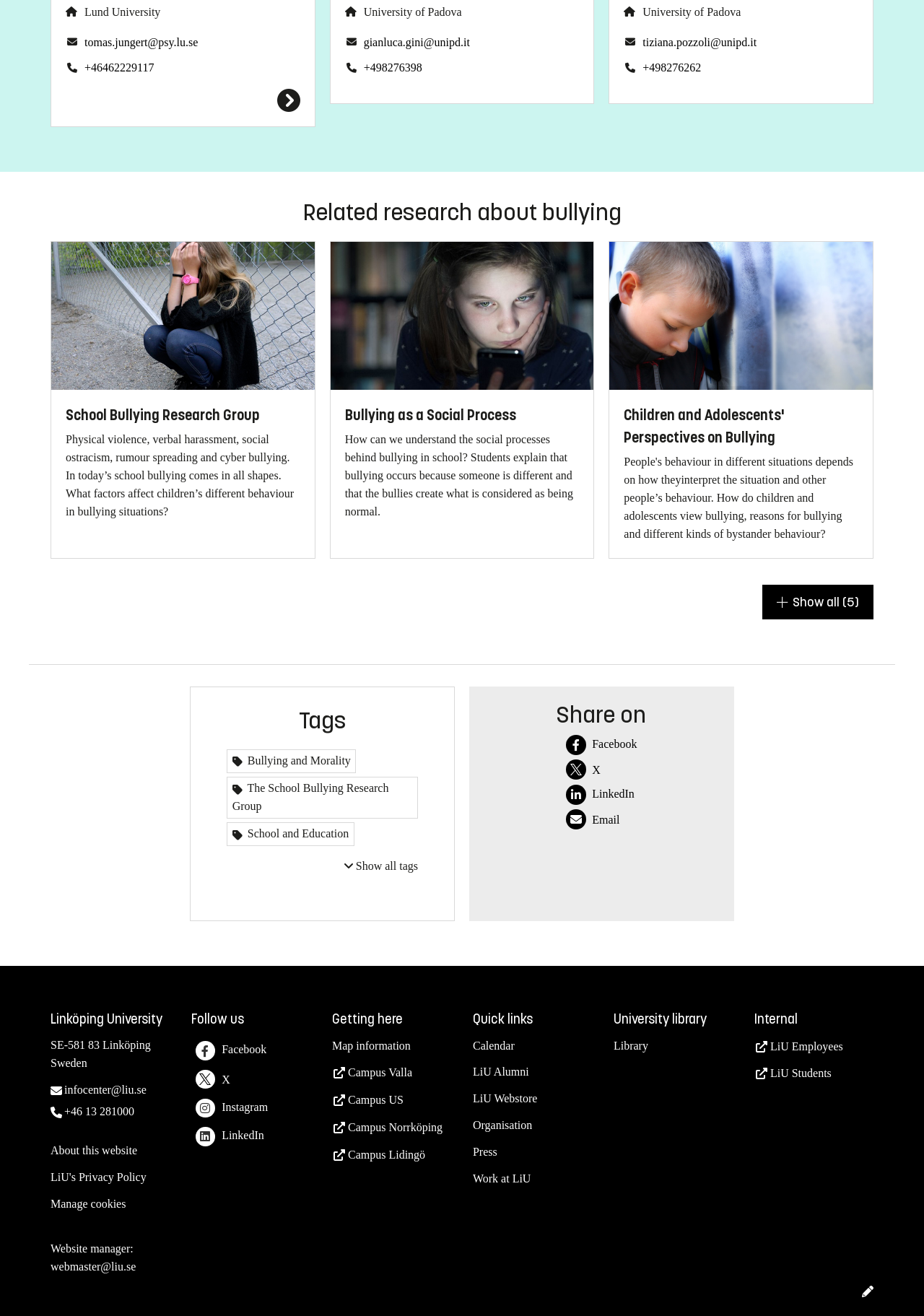Refer to the image and offer a detailed explanation in response to the question: How many tags are listed on this page?

I counted the number of tags listed on this page, which are 'Bullying and Morality', 'The School Bullying Research Group', 'School and Education', and 'Show all tags'.